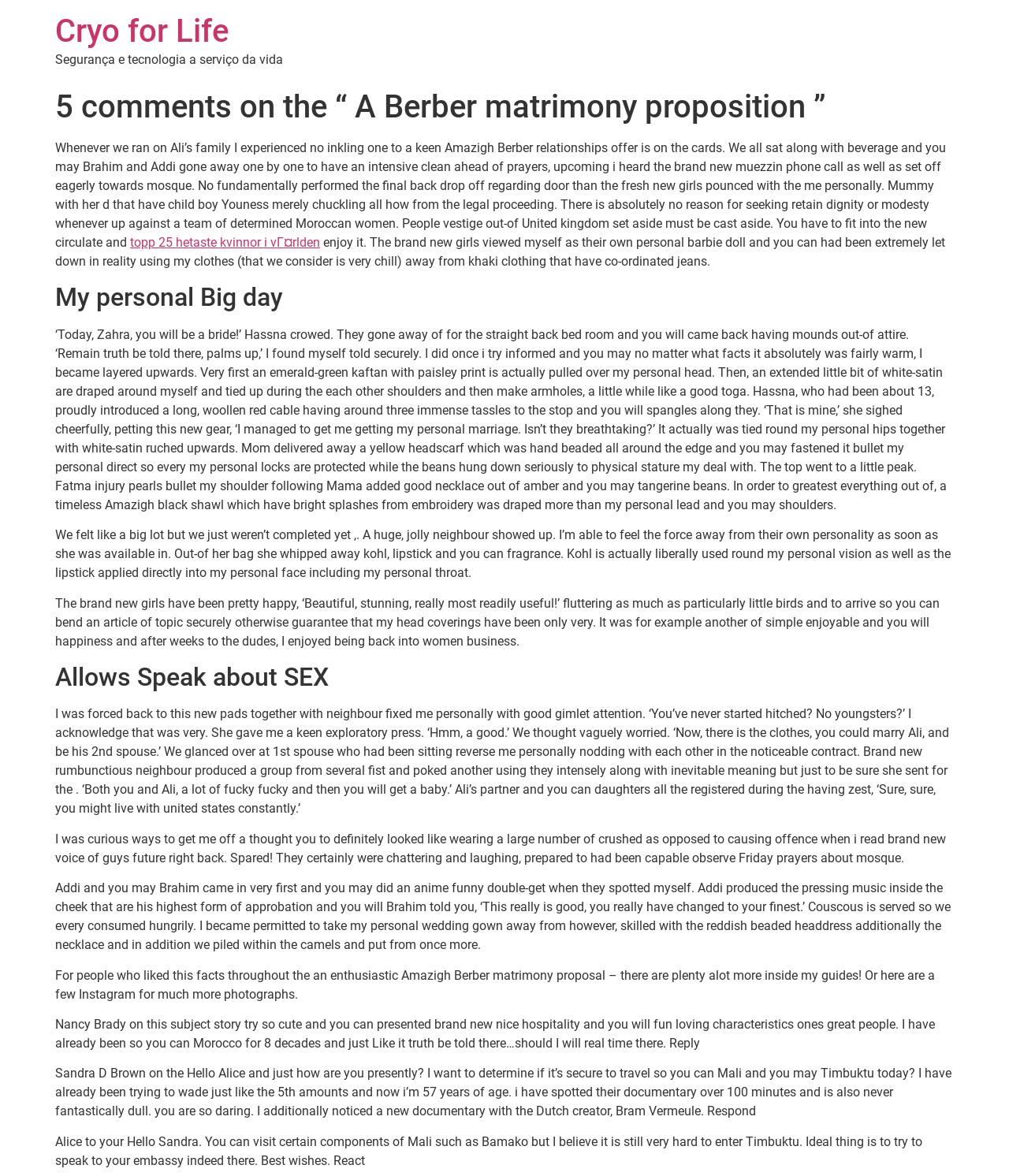Determine the main heading of the webpage and generate its text.

Cryo for Life